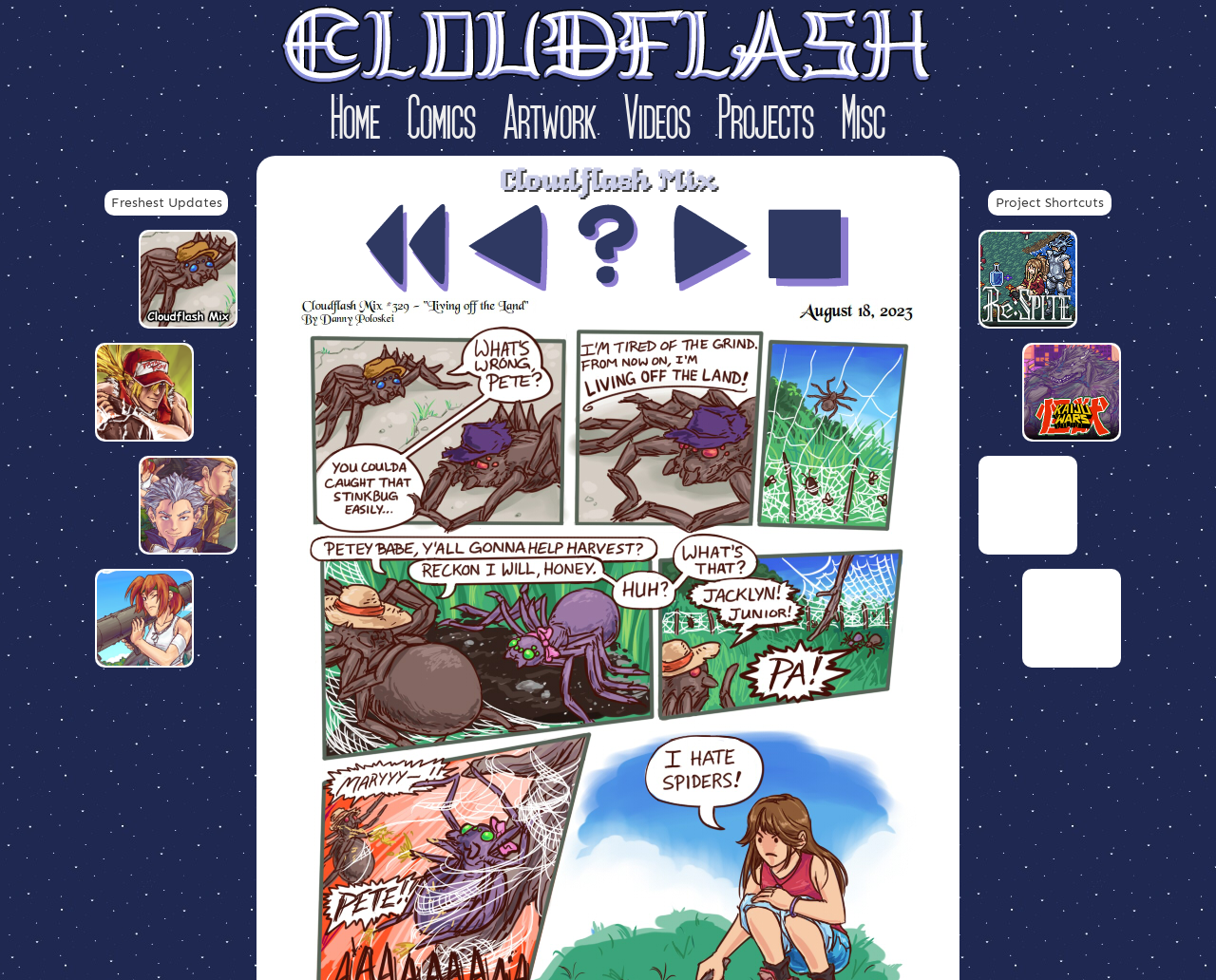How many navigation links are available? Please answer the question using a single word or phrase based on the image.

6